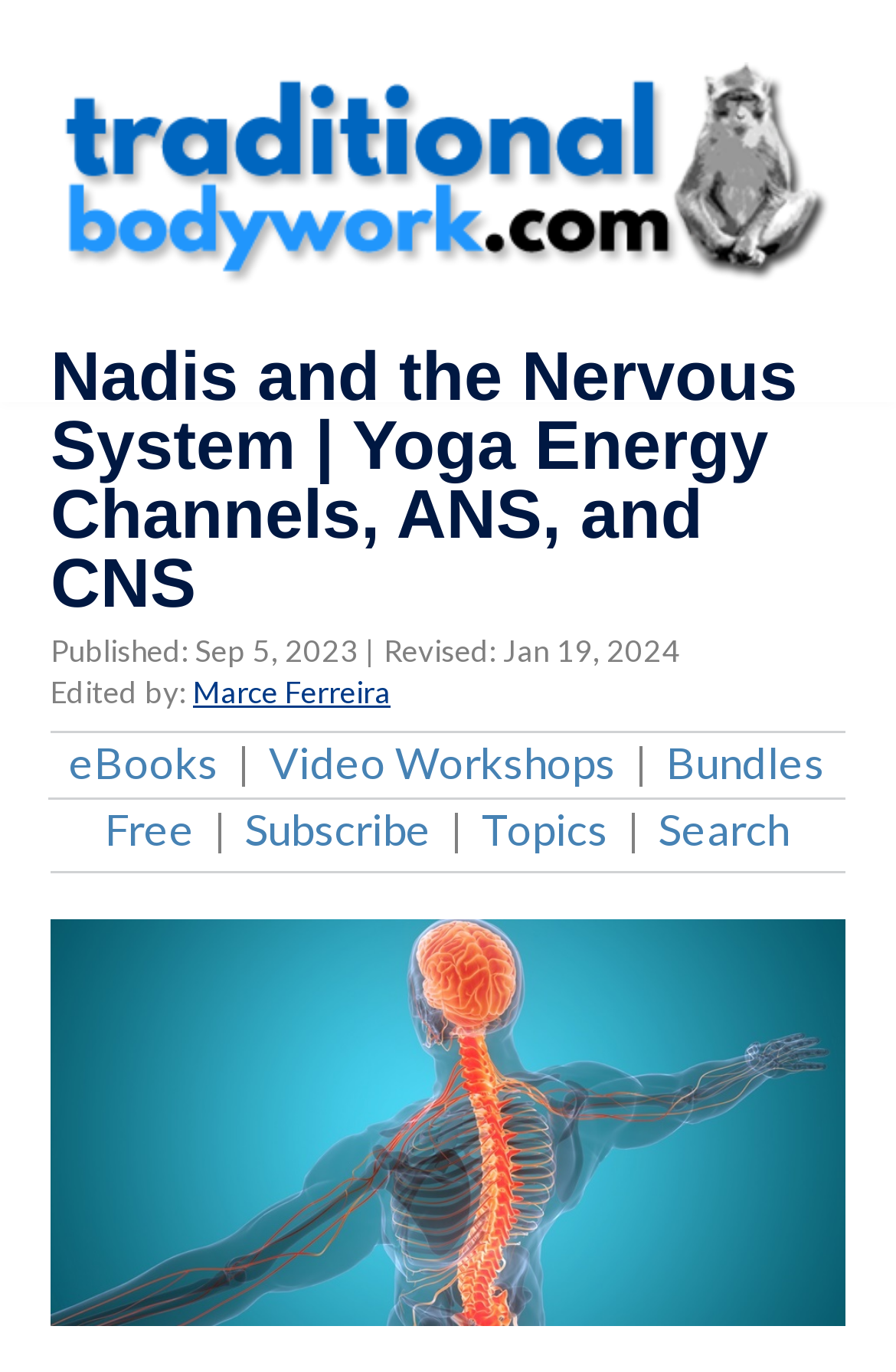Using the information from the screenshot, answer the following question thoroughly:
What is the website's name?

I determined the website's name by looking at the top-left corner of the webpage, where I found a link with the text 'TraditionalBodywork.com' and an image with the same name.